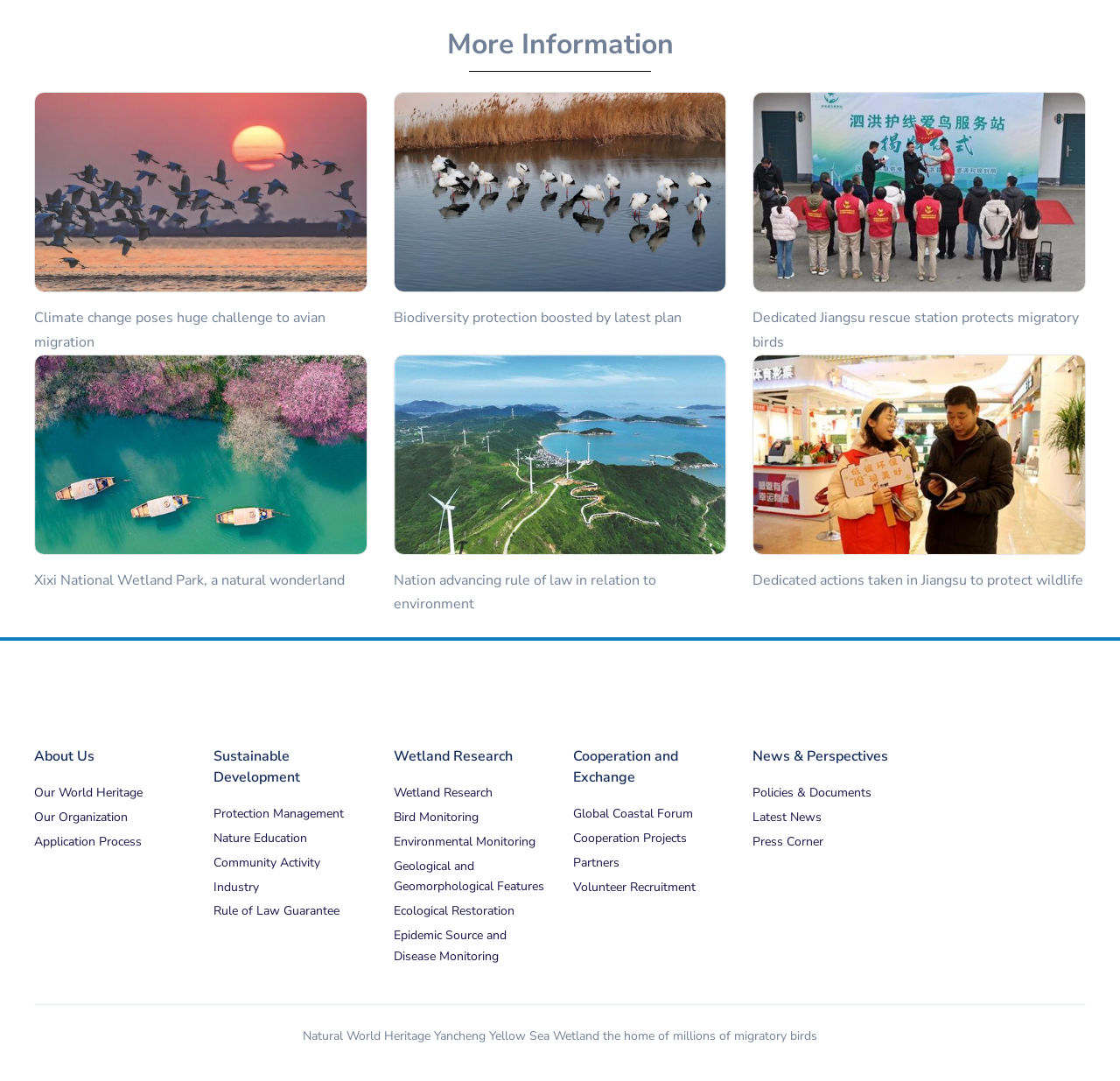Given the content of the image, can you provide a detailed answer to the question?
What is the topic of the first link?

I looked at the first link on the webpage, which is 'Climate change poses huge challenge to avian migration'. The topic of this link is climate change.